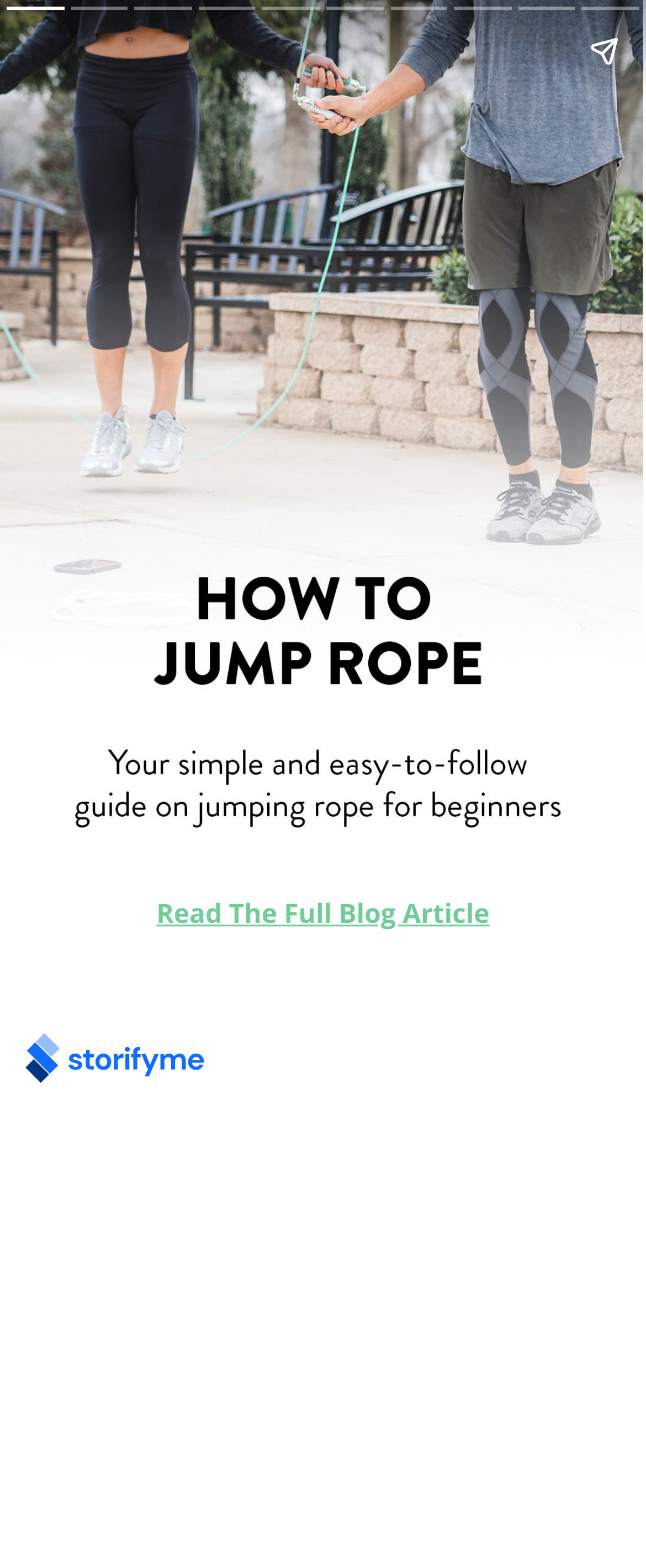What is the name of the platform powering this website?
Please respond to the question with a detailed and informative answer.

I found an image element with the text 'StorifyMe', which suggests that this platform is powering the website.